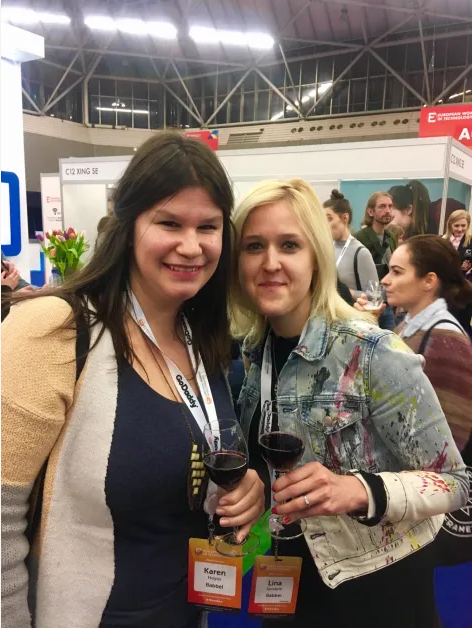What is the focus of the conference?
Give a detailed response to the question by analyzing the screenshot.

The question asks about the primary focus of the European Women in Tech Conference. According to the caption, the conference not only highlights the presence and contributions of women in the tech industry but also focuses on technology and innovation, making it a notable event in the field.